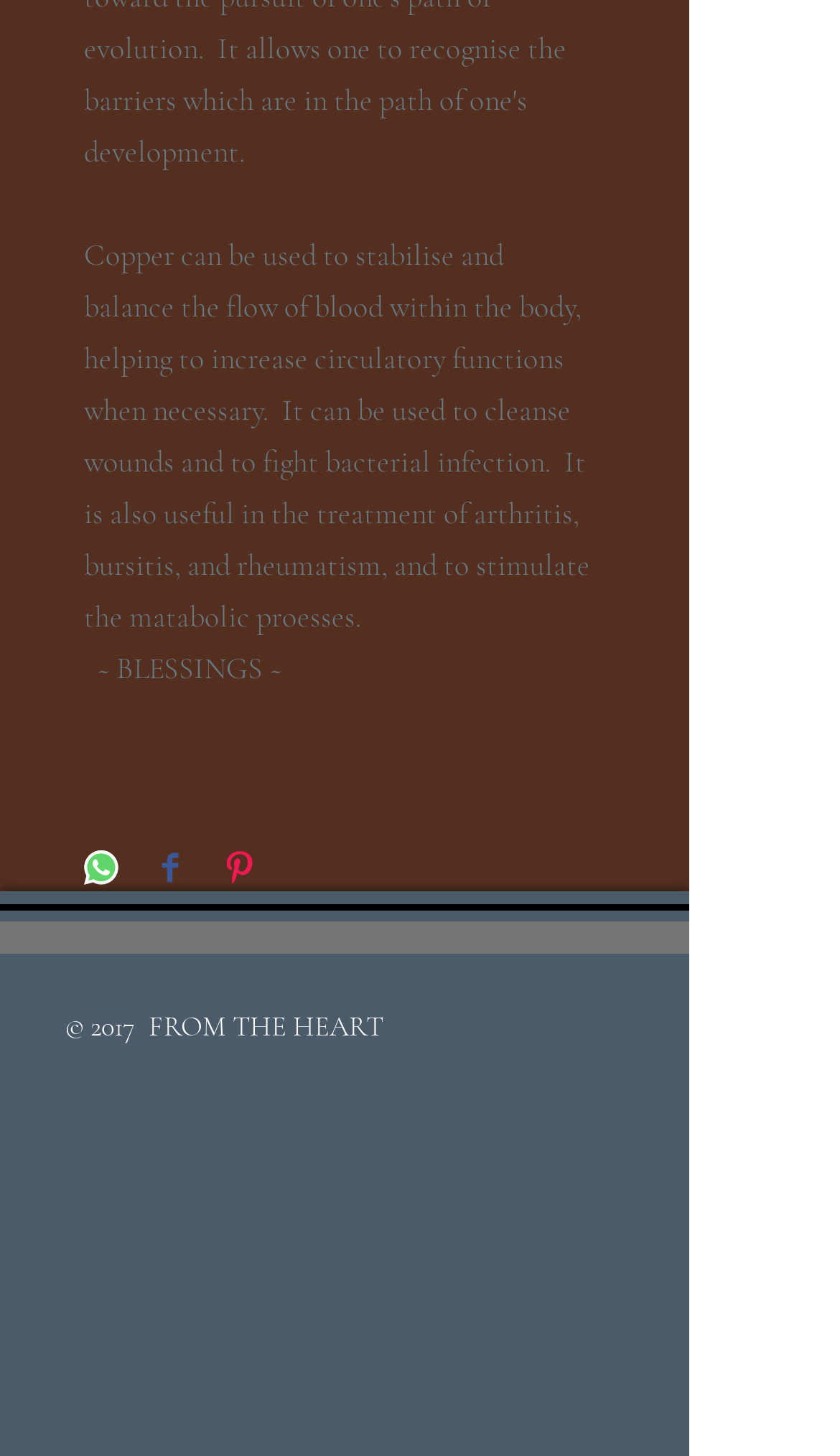Using the information in the image, give a comprehensive answer to the question: 
What is the purpose of copper in wound treatment?

According to the text, copper can be used to cleanse wounds and to fight bacterial infection.